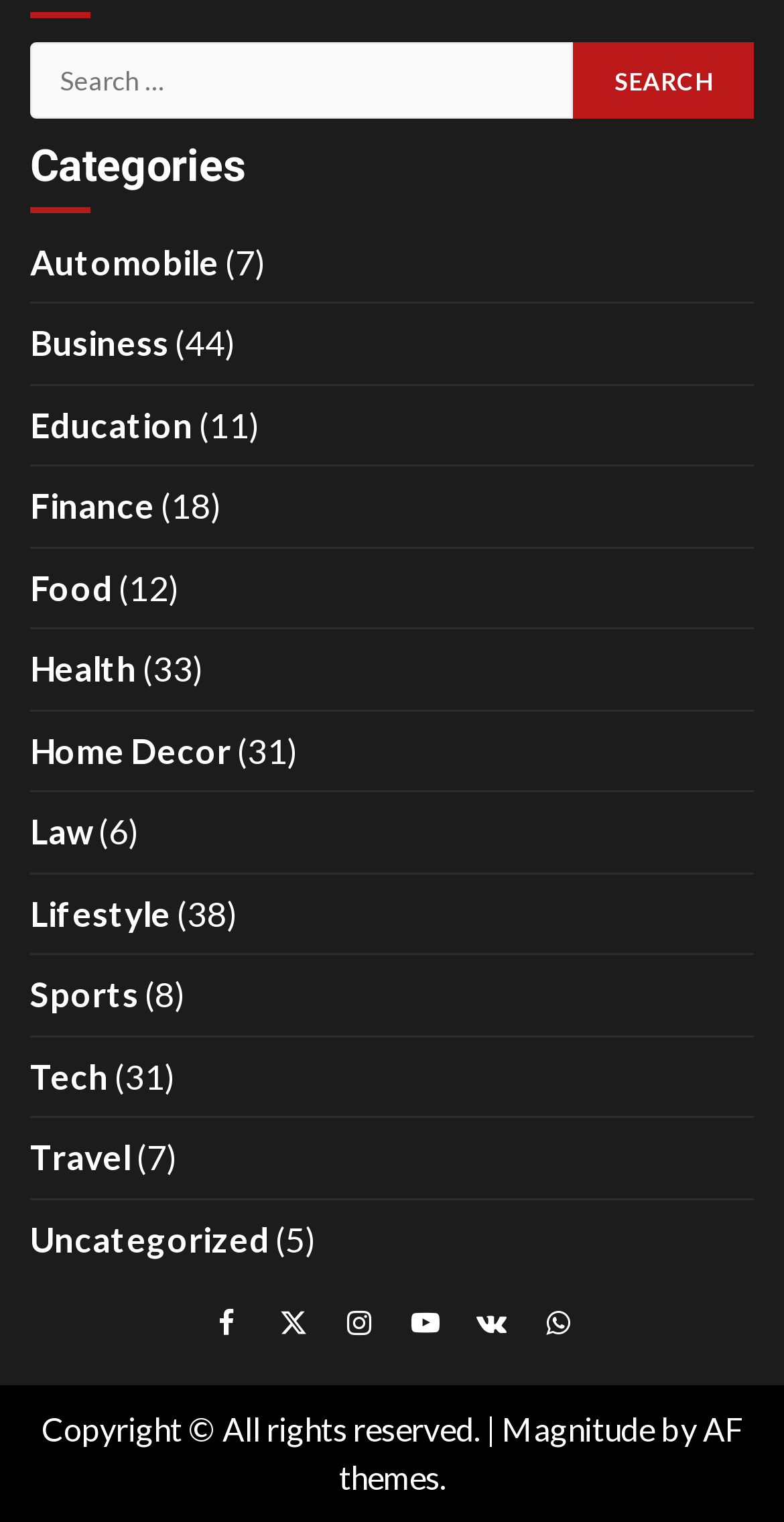Find the bounding box coordinates for the HTML element described in this sentence: "Home Decor". Provide the coordinates as four float numbers between 0 and 1, in the format [left, top, right, bottom].

[0.038, 0.479, 0.295, 0.507]